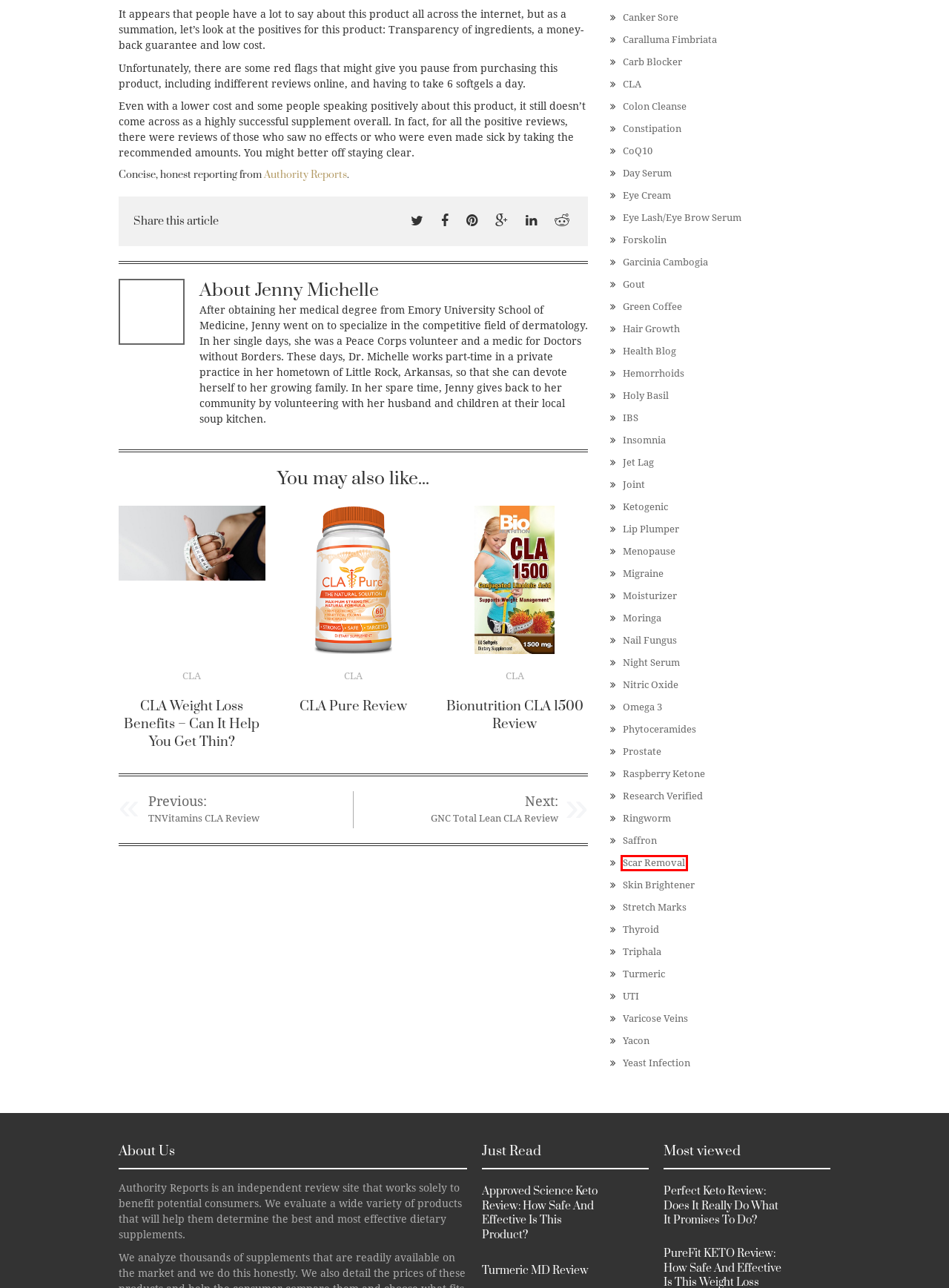View the screenshot of the webpage containing a red bounding box around a UI element. Select the most fitting webpage description for the new page shown after the element in the red bounding box is clicked. Here are the candidates:
A. Colon Cleanse Product Reviews
B. Research Verified Product Reviews
C. Scar Removal Product Reviews
D. Gout Product Reviews
E. Turmeric Product Reviews
F. Yacon Product Reviews
G. Raspberry Ketone Product Reviews
H. Omega 3 Product Reviews

C